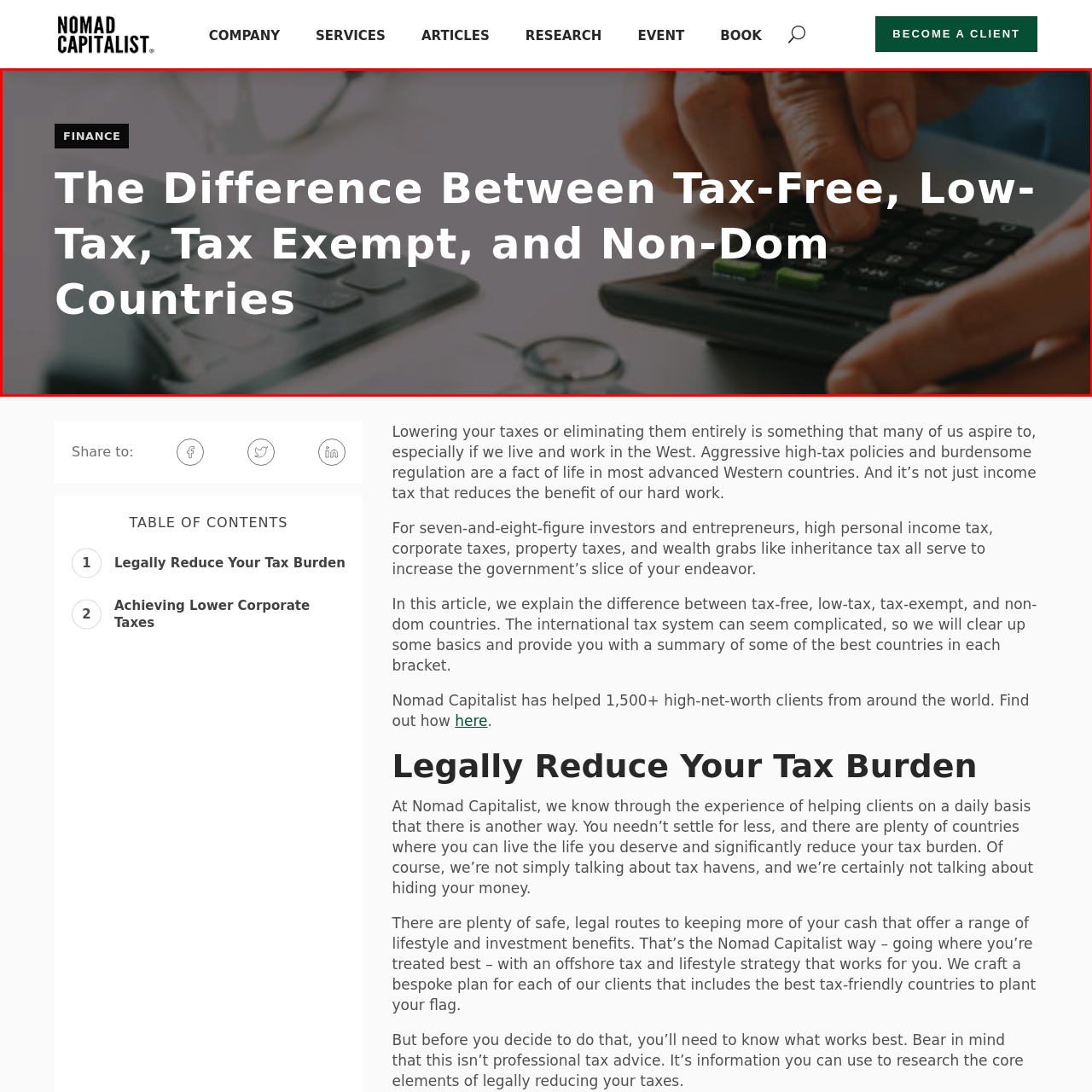Inspect the image surrounded by the red outline and respond to the question with a brief word or phrase:
What type of individuals may benefit from understanding tax frameworks?

High-net-worth individuals